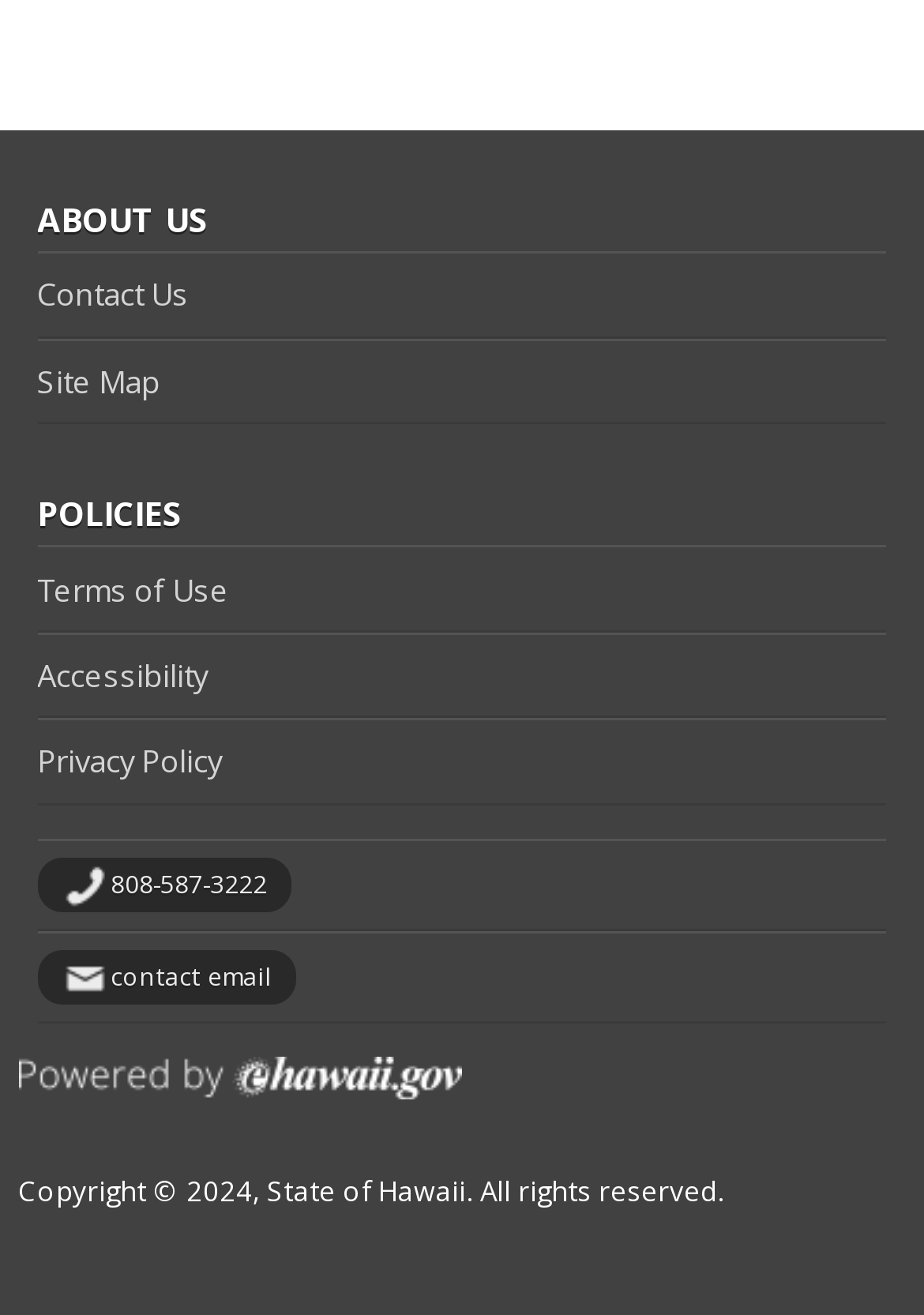Respond with a single word or phrase:
What is the purpose of the 'Accessibility' link?

To access accessibility information